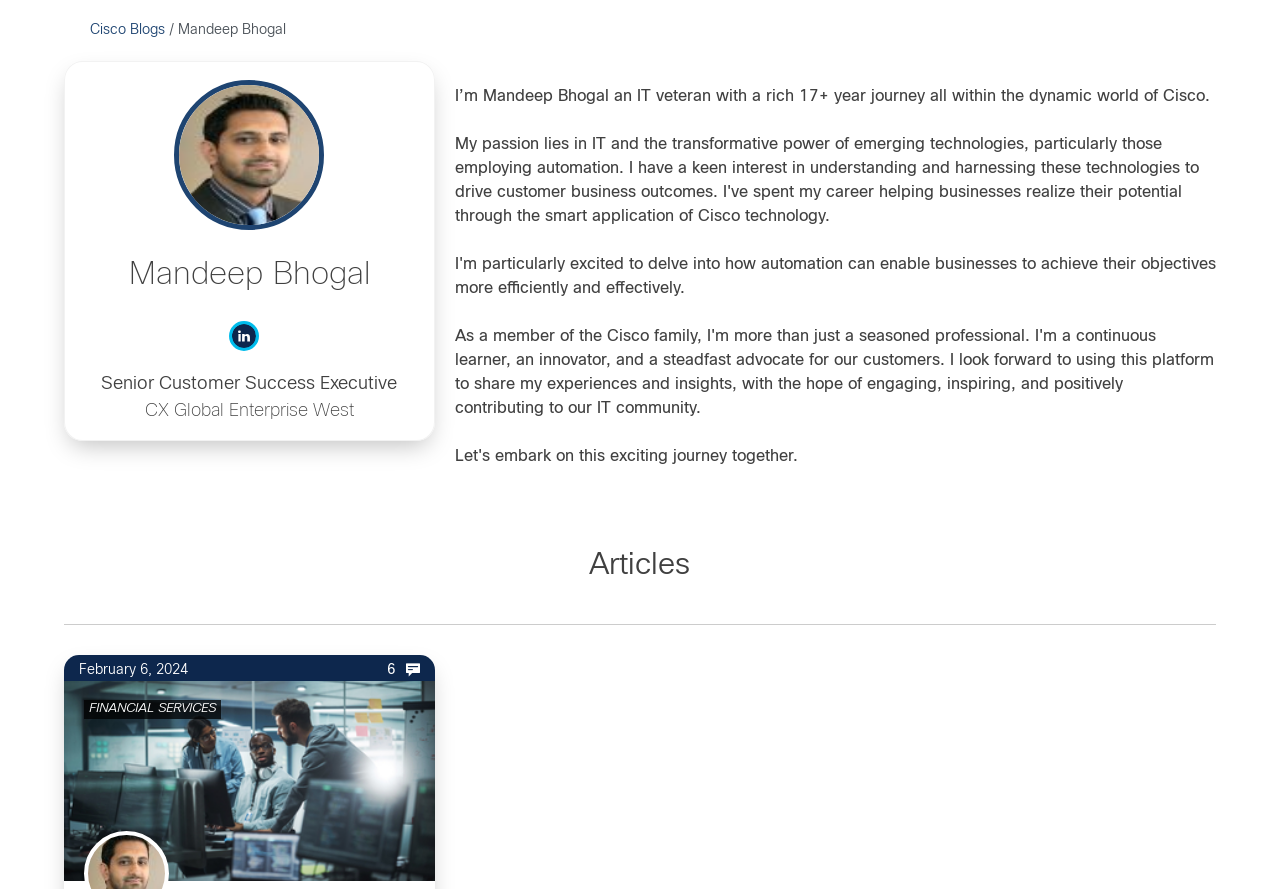Using the given description, provide the bounding box coordinates formatted as (top-left x, top-left y, bottom-right x, bottom-right y), with all values being floating point numbers between 0 and 1. Description: Tarski

None